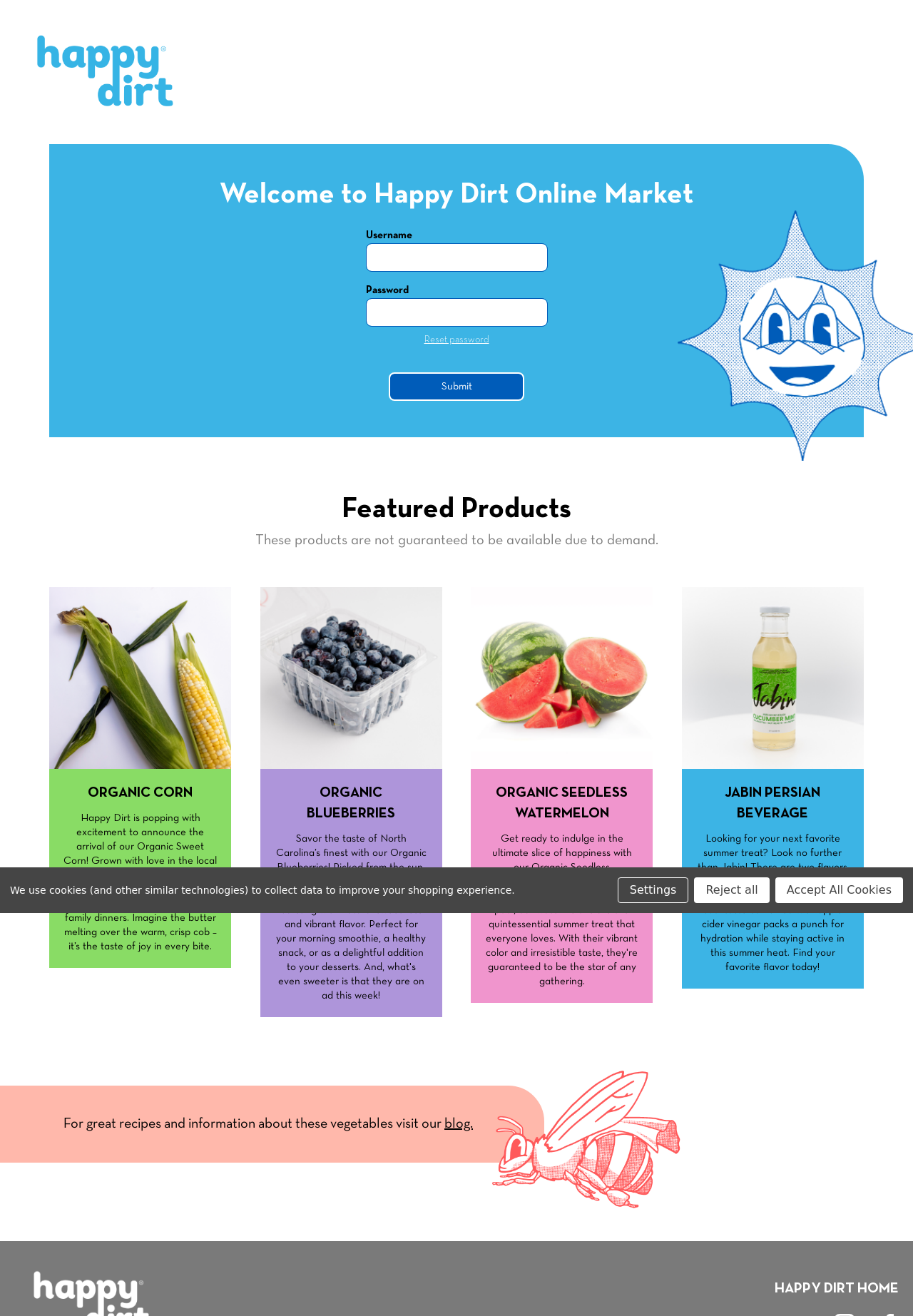Please provide the bounding box coordinate of the region that matches the element description: Reset password. Coordinates should be in the format (top-left x, top-left y, bottom-right x, bottom-right y) and all values should be between 0 and 1.

[0.4, 0.253, 0.6, 0.264]